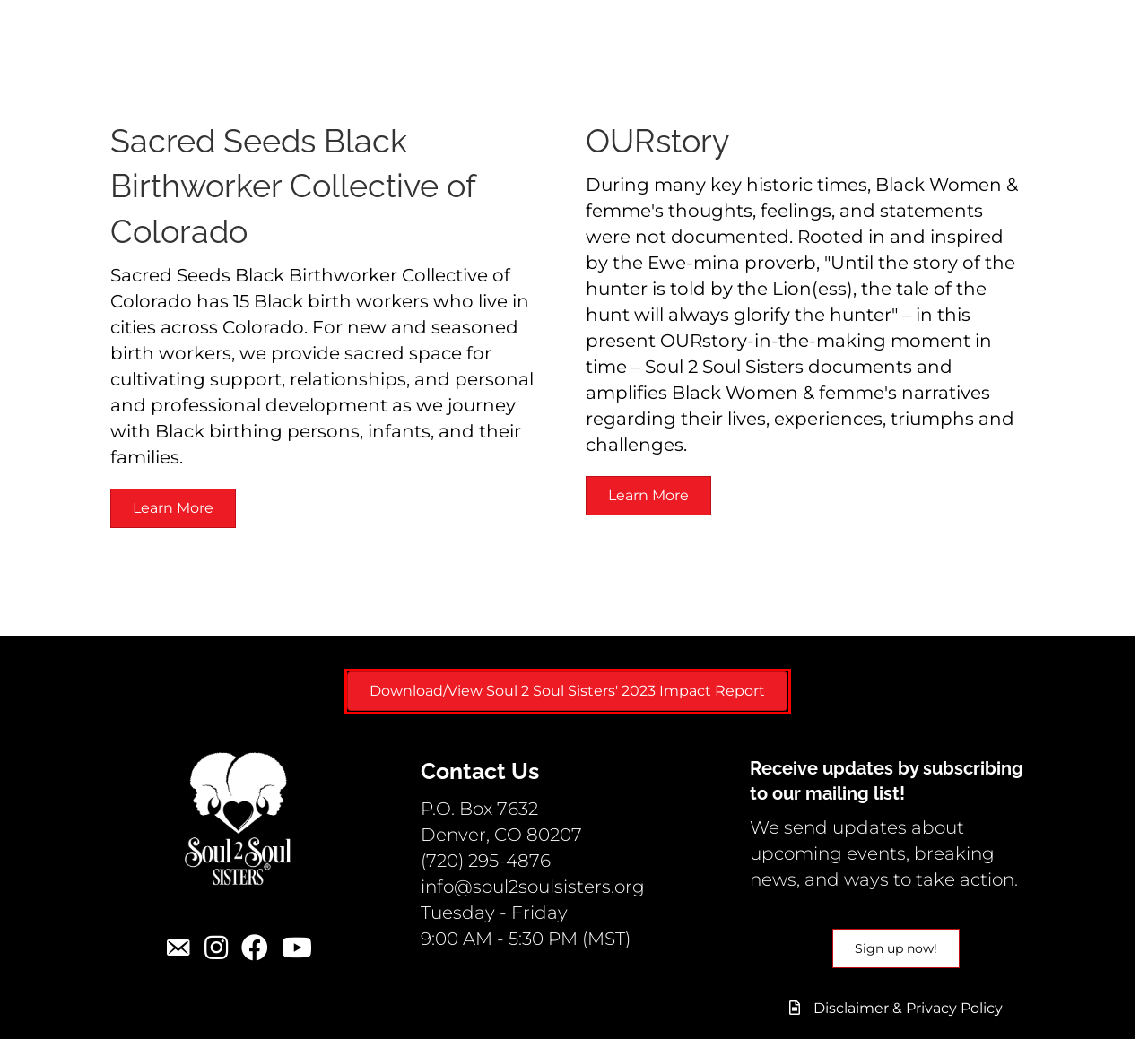Review the screenshot of a webpage which includes a red bounding box around an element. Select the description that best fits the new webpage once the element in the bounding box is clicked. Here are the candidates:
A. Contact • Soul 2 Soul Sisters
B. Opt-out preferences • Soul 2 Soul Sisters
C. Black Birthing is Beautiful! • Soul 2 Soul Sisters
D. Privacy • Soul 2 Soul Sisters
E. News • Soul 2 Soul Sisters
F. Donate • Soul 2 Soul Sisters
G. Events from October 28, 2023 – August 25, 2022 • Soul 2 Soul Sisters
H. Adobe Acrobat

H